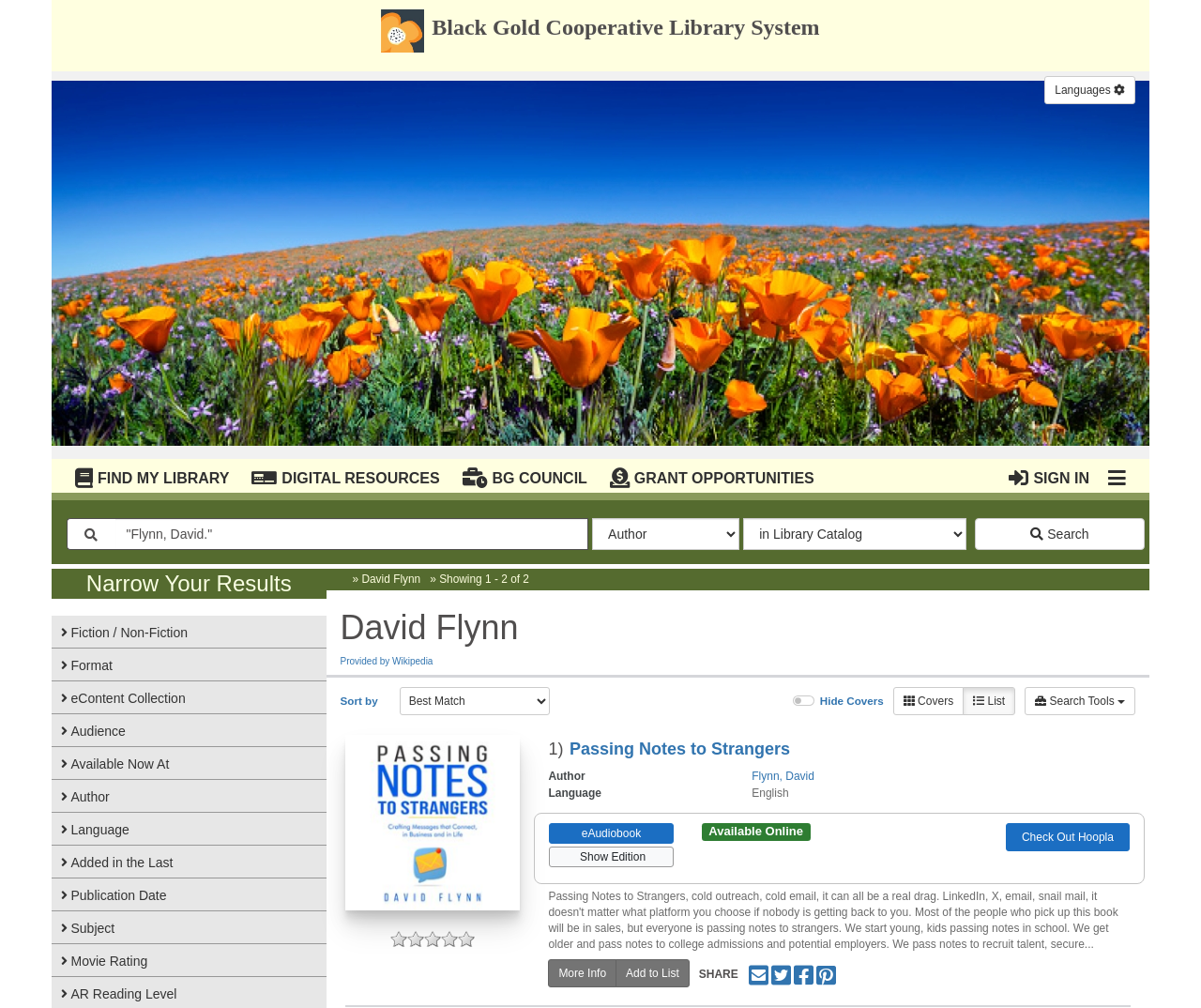What is the language of the book 'Passing Notes to Strangers'?
Answer with a single word or short phrase according to what you see in the image.

English